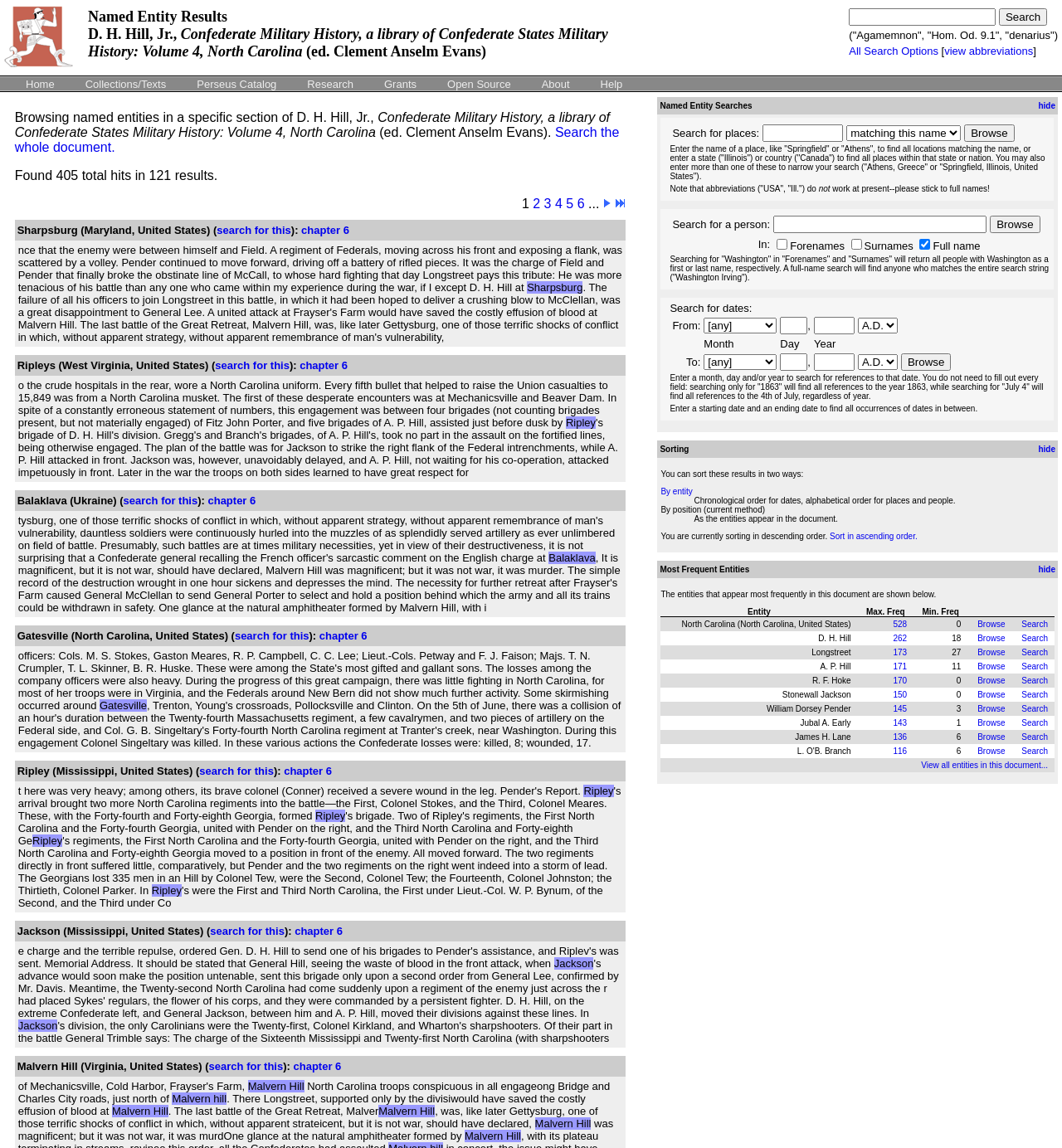Please identify the bounding box coordinates of the clickable region that I should interact with to perform the following instruction: "Search for a place". The coordinates should be expressed as four float numbers between 0 and 1, i.e., [left, top, right, bottom].

[0.799, 0.007, 0.938, 0.022]